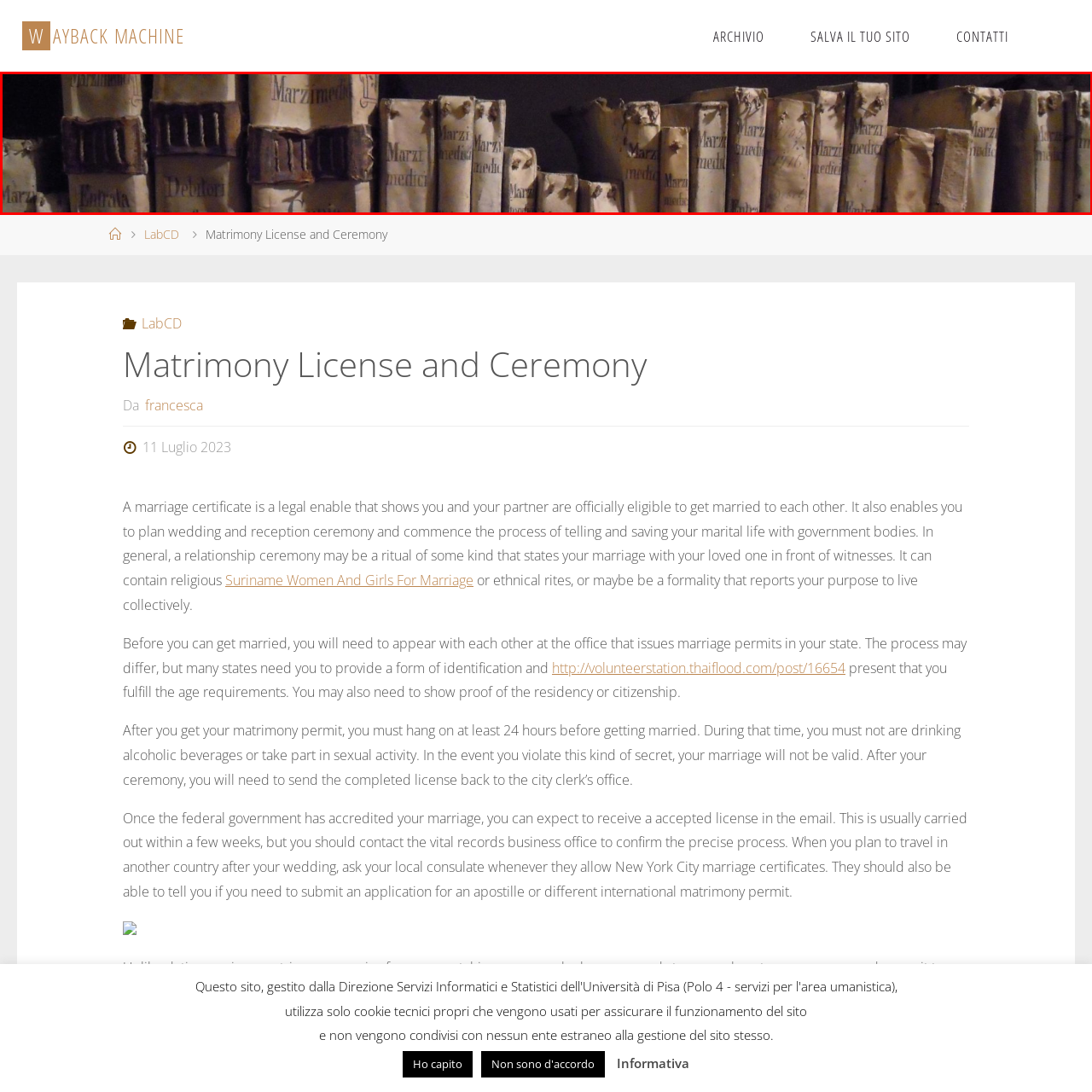Where are the books likely housed? Analyze the image within the red bounding box and give a one-word or short-phrase response.

Historical or archival setting